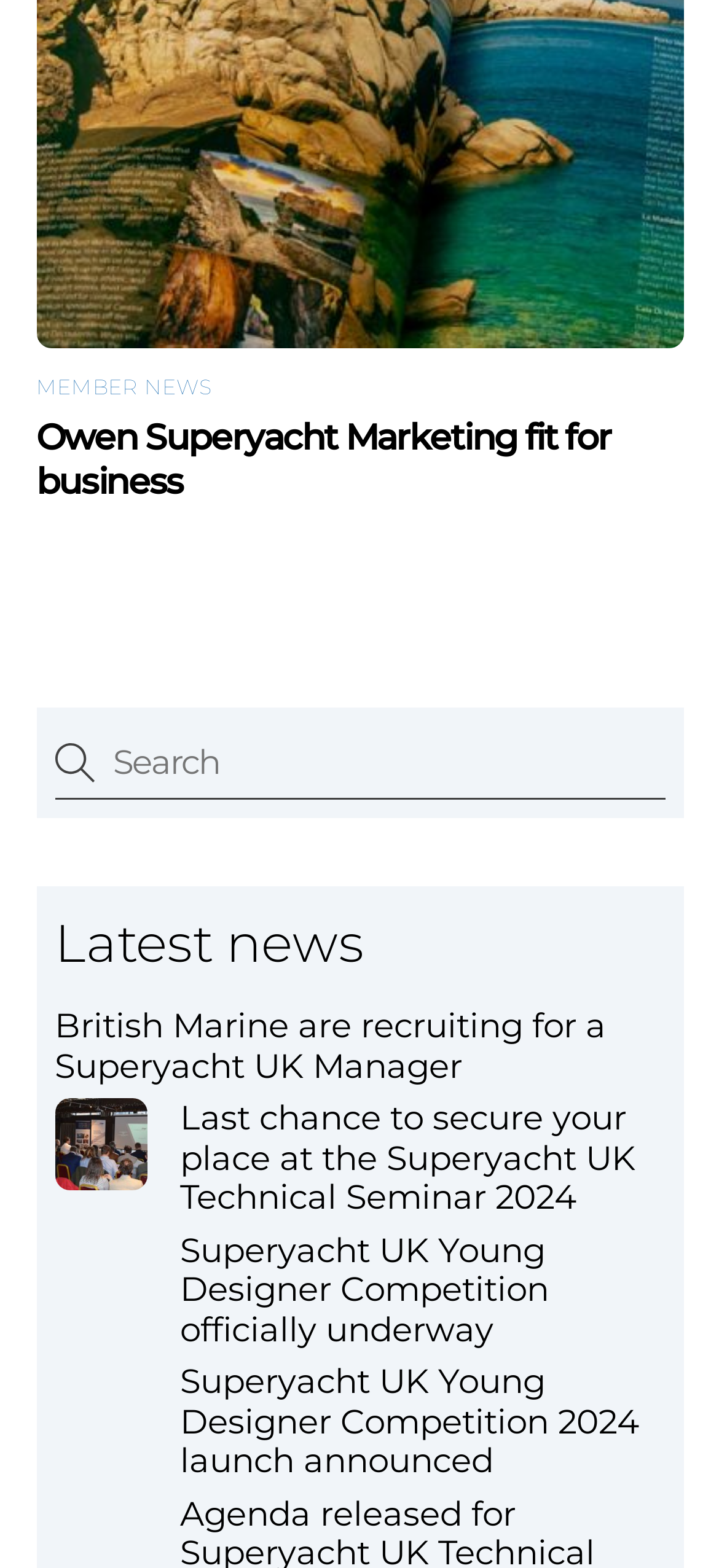Bounding box coordinates are given in the format (top-left x, top-left y, bottom-right x, bottom-right y). All values should be floating point numbers between 0 and 1. Provide the bounding box coordinate for the UI element described as: alt="Owens Agency magazine" title="owens-agency-mag"

[0.05, 0.195, 0.95, 0.217]